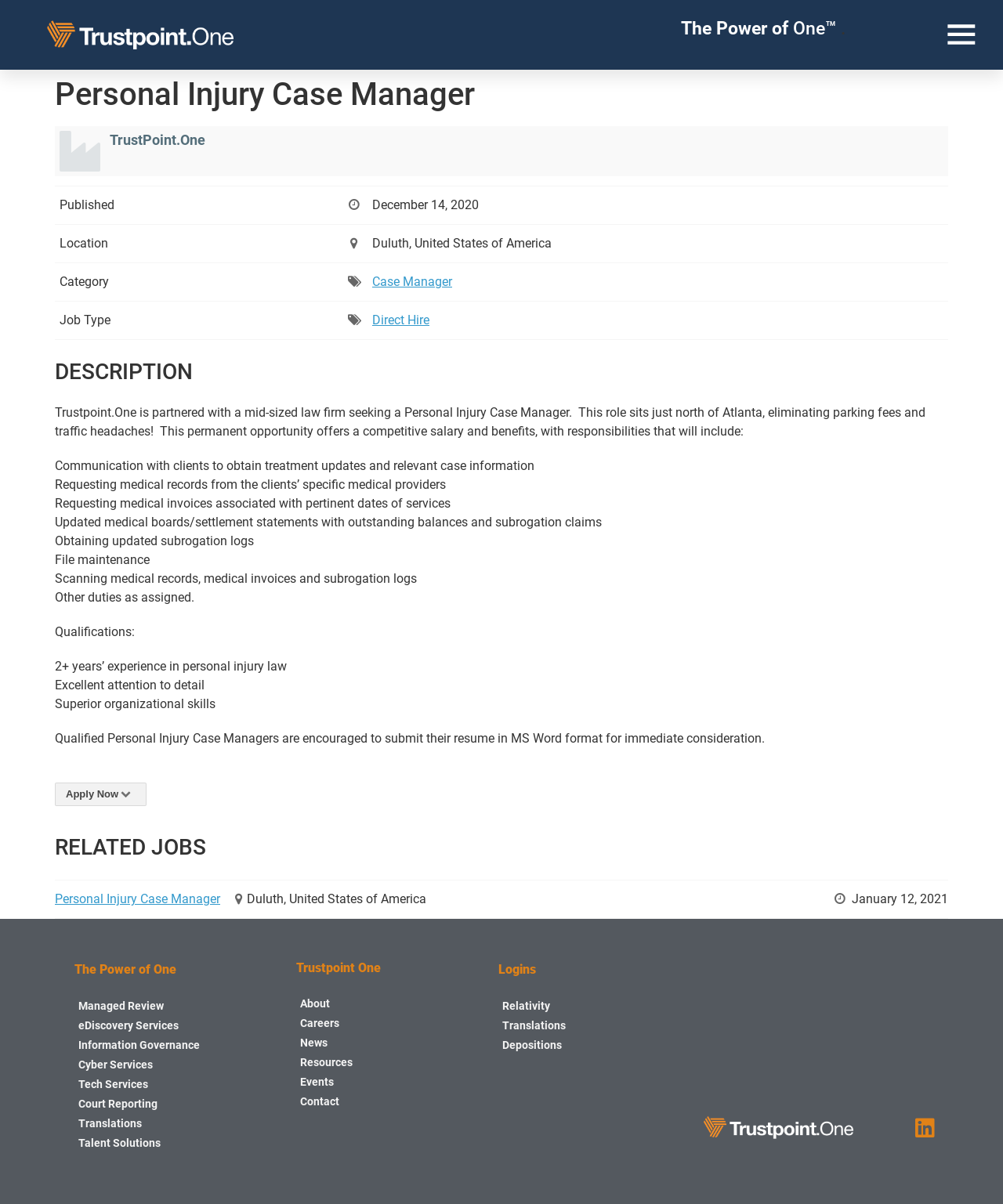Offer a thorough description of the webpage.

This webpage is a job posting for a Personal Injury Case Manager position at Trustpoint.One. At the top of the page, there is a navigation menu with a "Menu" link and an image of a menu icon. Below the navigation menu, there is a header section with the company name "Trustpoint.One" and a tagline "The Power of One".

The main content of the page is divided into several sections. The first section displays the job title, "Personal Injury Case Manager", and the location, "Duluth, United States of America". Below this, there are links to the job category, "Case Manager", and the job type, "Direct Hire".

The next section is the job description, which is a lengthy paragraph that outlines the responsibilities of the job, including communication with clients, requesting medical records, and file maintenance. Below this, there are several bullet points that list the qualifications required for the job, such as 2+ years of experience in personal injury law and excellent attention to detail.

Following the job description, there is a call-to-action link to "Apply Now" and a section titled "RELATED JOBS" that lists a related job posting. At the bottom of the page, there are three columns of links to various sections of the Trustpoint.One website, including "The Power of One", "Trustpoint One", and "Logins". The page also features a Trustpoint logo at the bottom right corner.

Throughout the page, there are several images, including a menu icon, a Trustpoint logo, and a logo for the "Apply Now" link. The overall layout of the page is clean and easy to navigate, with clear headings and concise text.